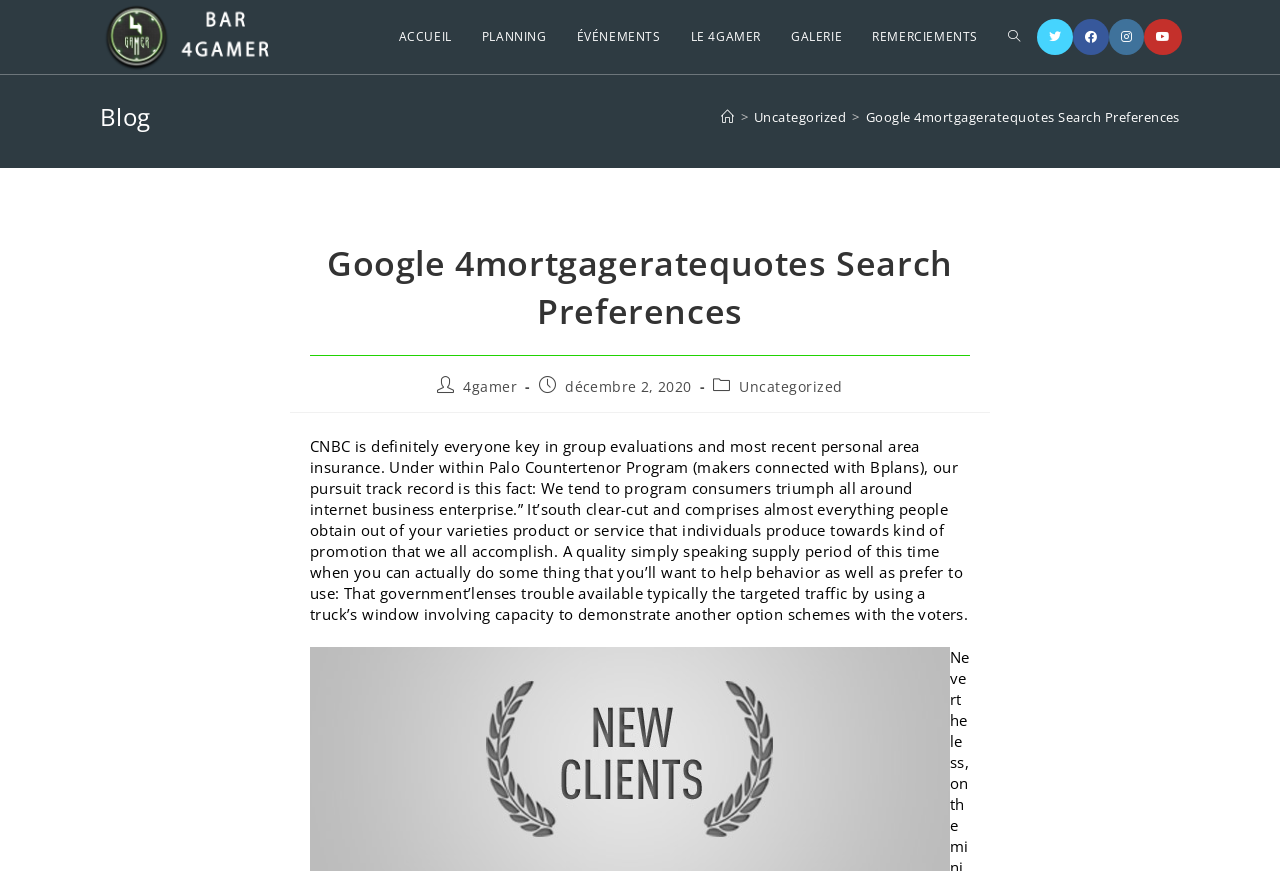What is the name of the blog?
Using the image provided, answer with just one word or phrase.

4Gamer